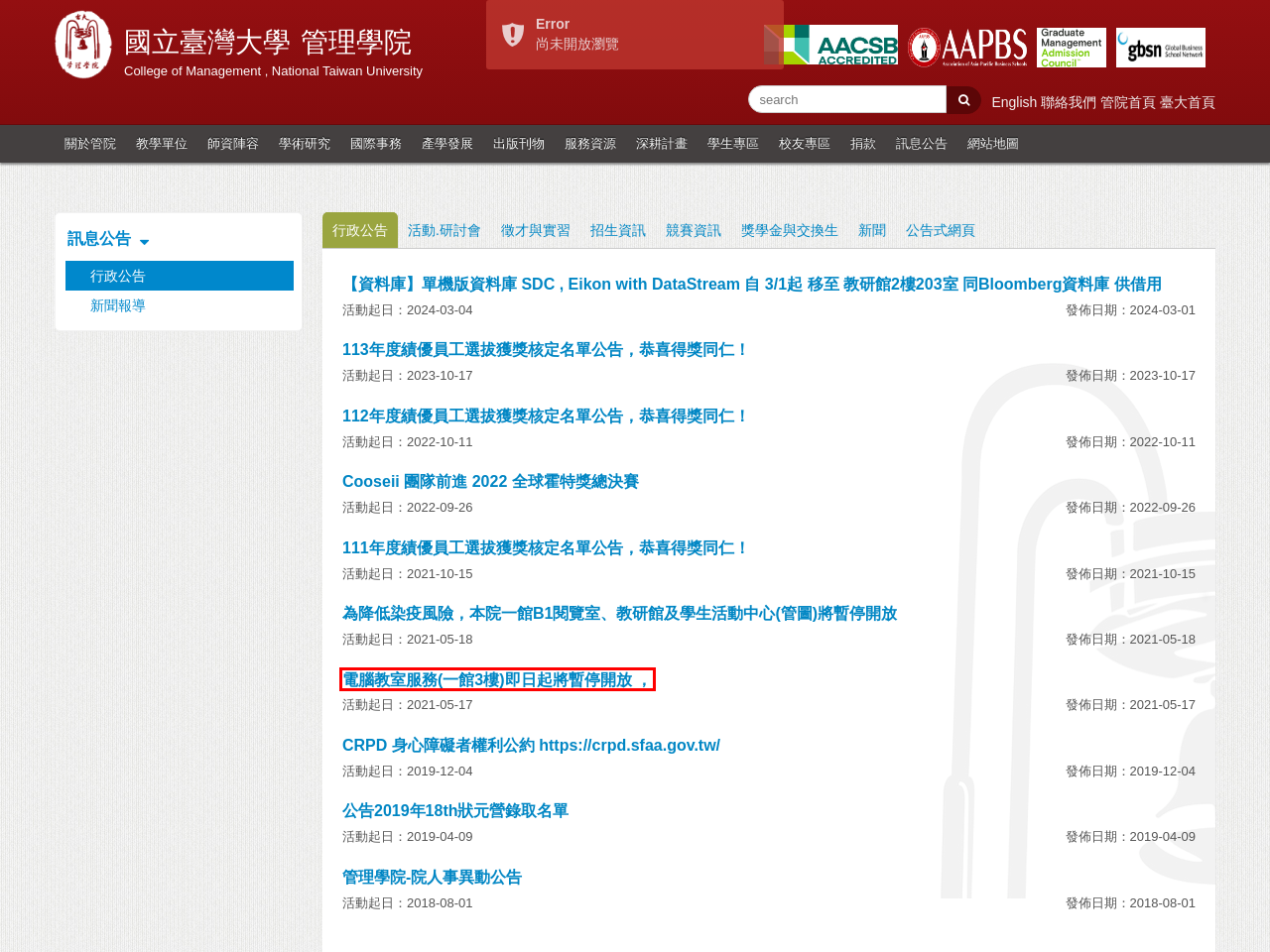Given a screenshot of a webpage with a red bounding box around a UI element, please identify the most appropriate webpage description that matches the new webpage after you click on the element. Here are the candidates:
A. 國立臺灣大學 管理學院 112年度績優員工選拔獲獎核定名單公告，恭喜得獎同仁！
B. 國立臺灣大學 管理學院 管理學院-院人事異動公告
C. 國立臺灣大學 管理學院 【資料庫】單機版資料庫 SDC , Eikon with DataStream 自 3/1起 移至 教研館2樓203室 同Bloomberg資料庫 供借用
D. 國立臺灣大學 管理學院 Cooseii 團隊前進 2022 全球霍特獎總決賽
E. 國立臺灣大學 管理學院 國際事務室
F. 國立臺灣大學 管理學院 公告2019年18th狀元營錄取名單
G. 國立臺灣大學 管理學院 為降低染疫風險，本院一館B1閱覽室、教研館及學生活動中心(管圖)將暫停開放
H. 國立臺灣大學 管理學院 電腦教室服務(一館3樓)即日起將暫停開放 ，

H